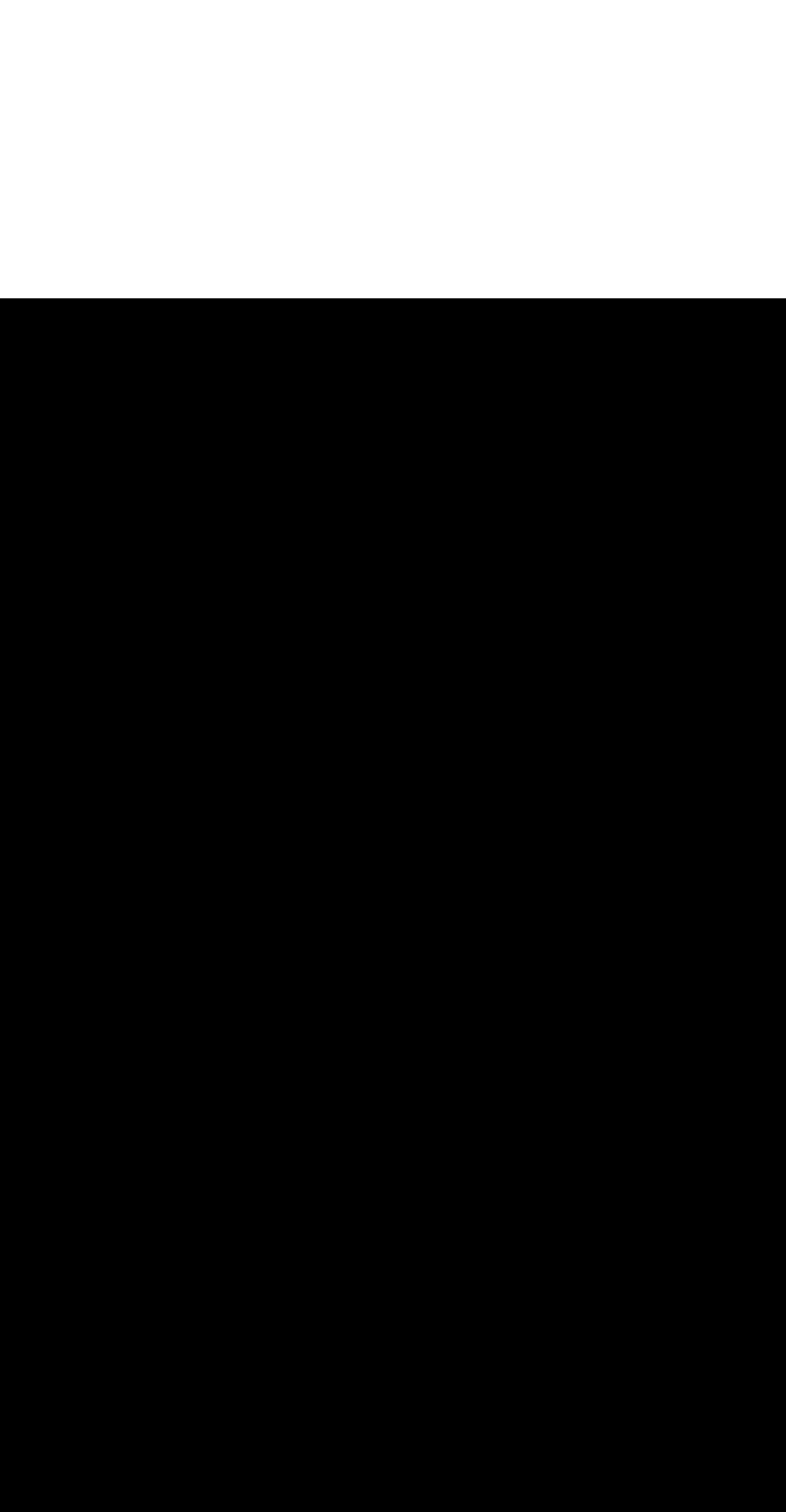Is there an elevator in the building?
From the image, provide a succinct answer in one word or a short phrase.

Yes